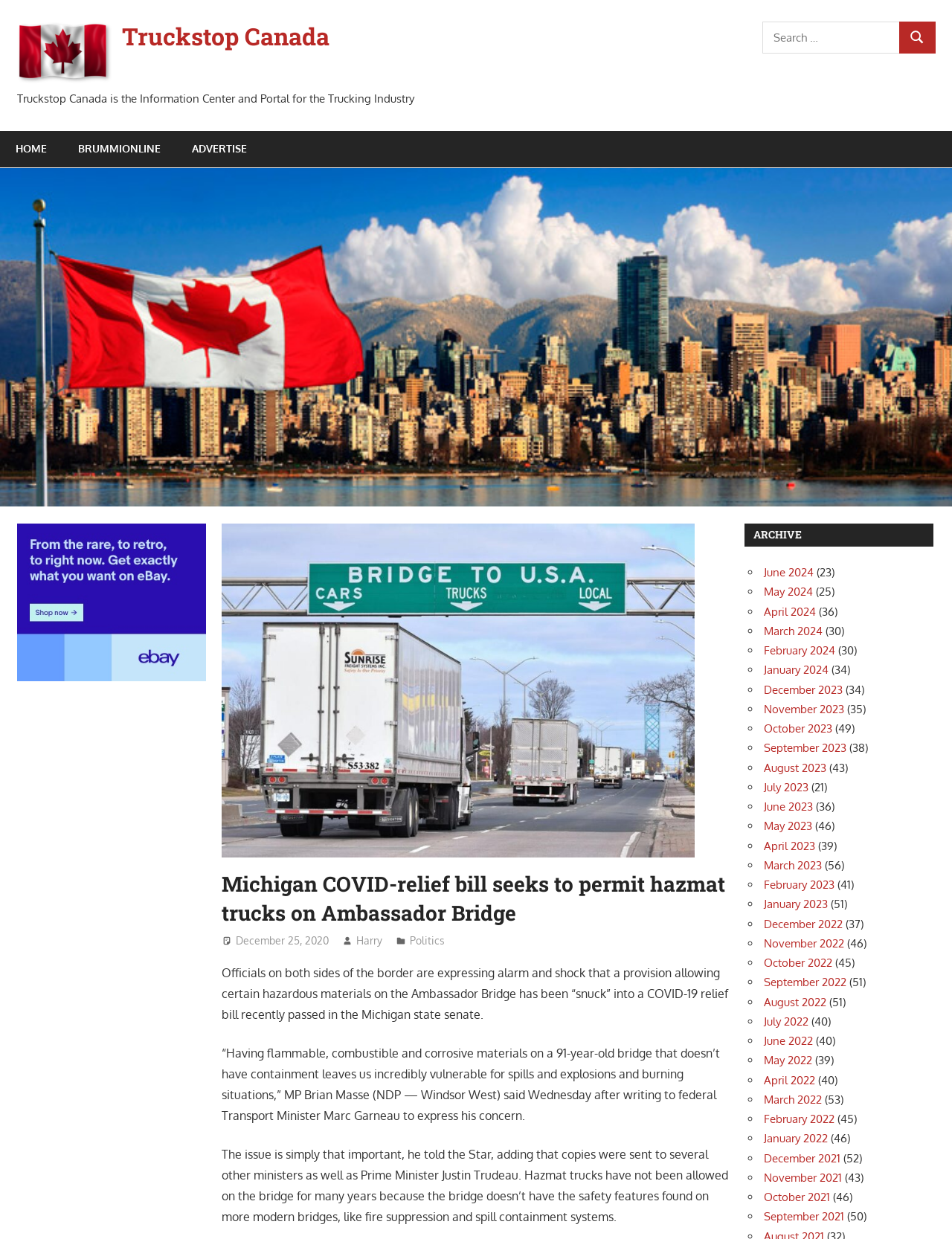What is the name of the bridge mentioned in the article?
Answer the question with as much detail as you can, using the image as a reference.

I found the answer by reading the article's content, specifically the sentence 'Officials on both sides of the border are expressing alarm and shock that a provision allowing certain hazardous materials on the Ambassador Bridge has been “snuck” into a COVID-19 relief bill recently passed in the Michigan state senate.'